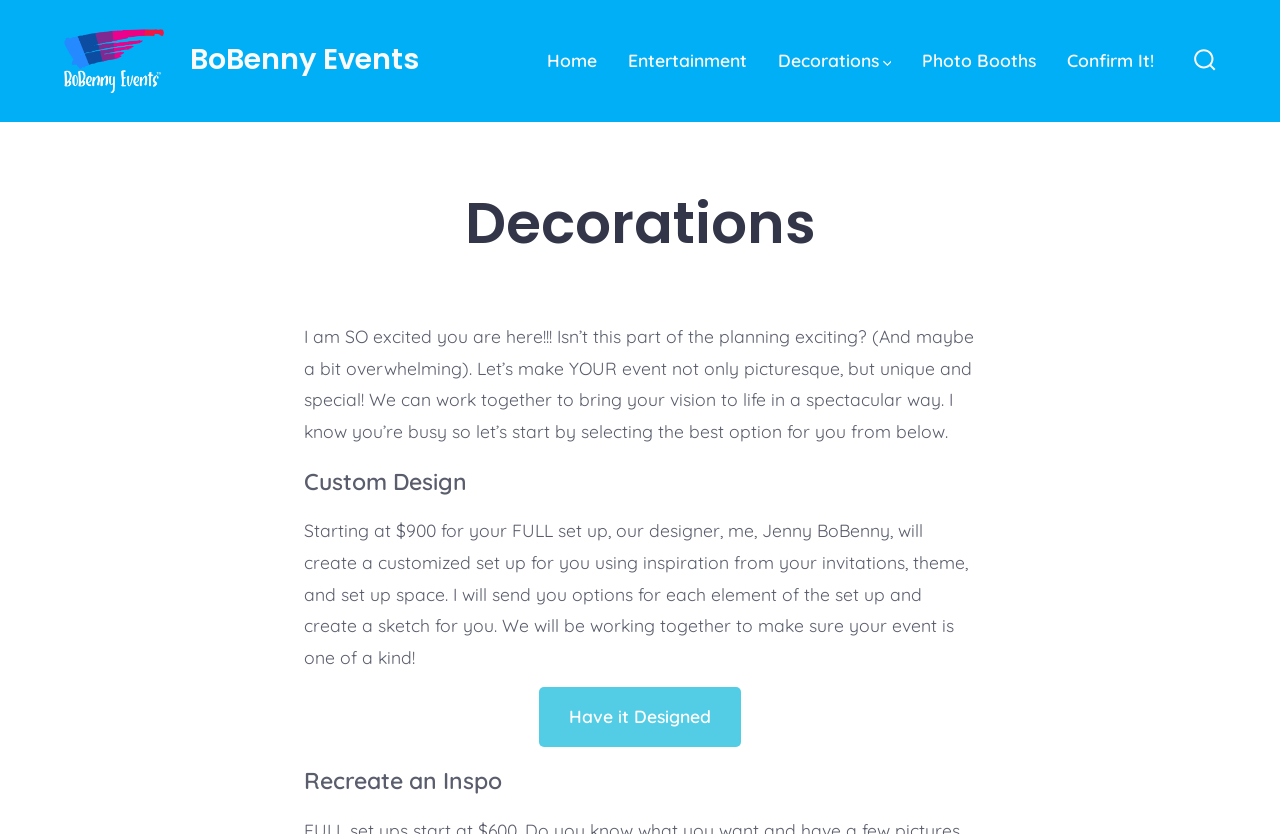Locate the bounding box coordinates of the clickable element to fulfill the following instruction: "Choose Have it Designed option". Provide the coordinates as four float numbers between 0 and 1 in the format [left, top, right, bottom].

[0.421, 0.823, 0.579, 0.896]